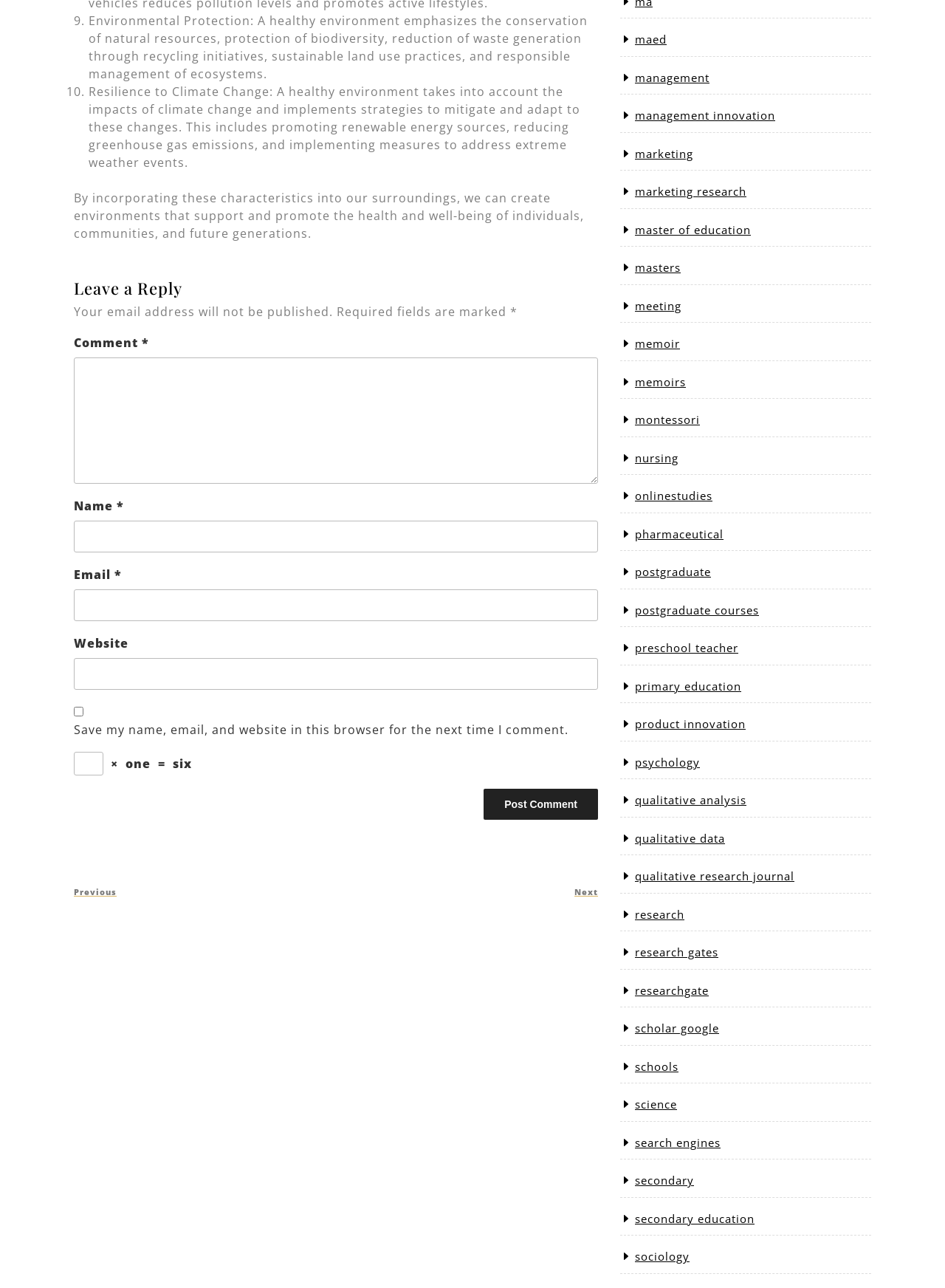Please locate the bounding box coordinates of the element that needs to be clicked to achieve the following instruction: "Click on the Post Comment button". The coordinates should be four float numbers between 0 and 1, i.e., [left, top, right, bottom].

[0.512, 0.612, 0.633, 0.637]